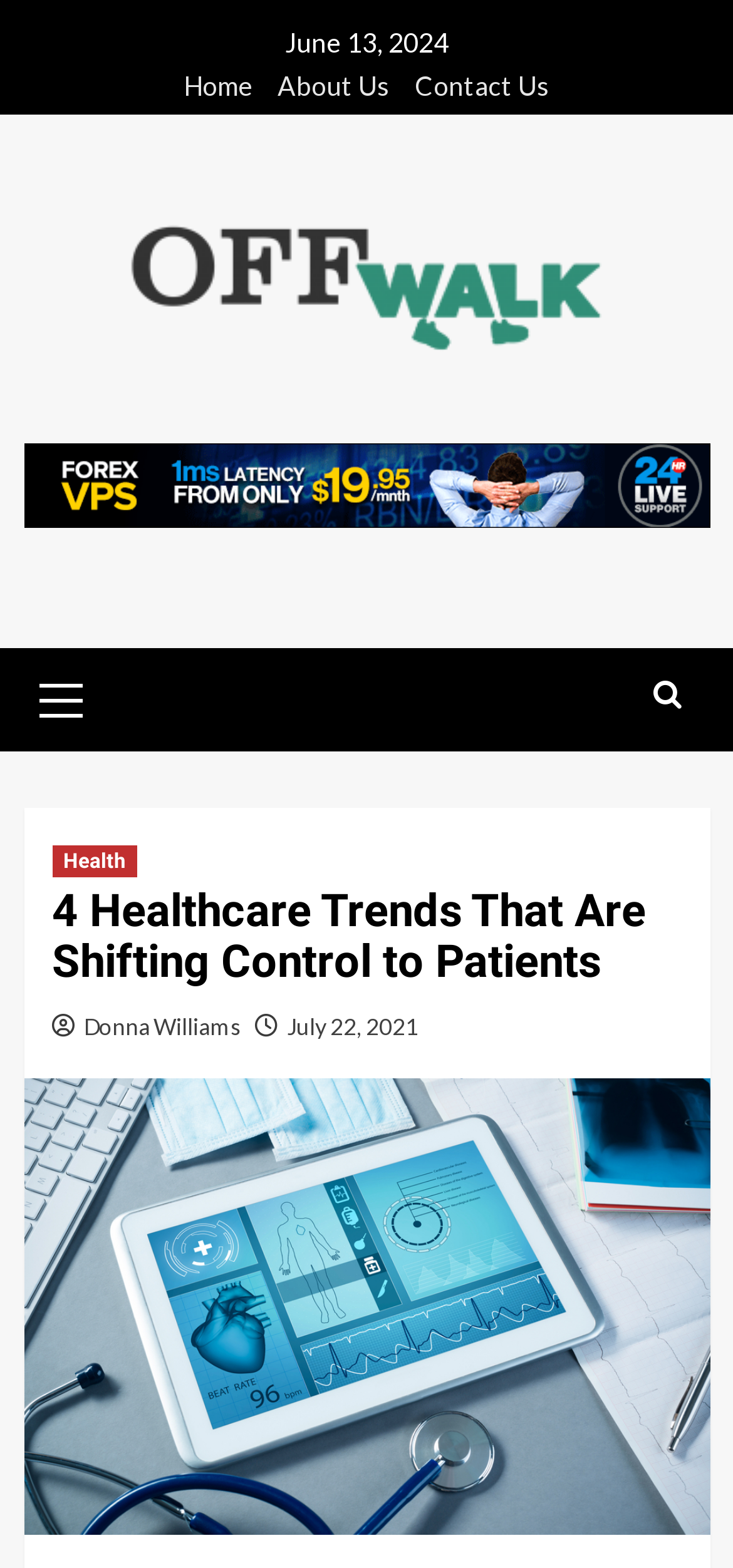Generate the text of the webpage's primary heading.

4 Healthcare Trends That Are Shifting Control to Patients